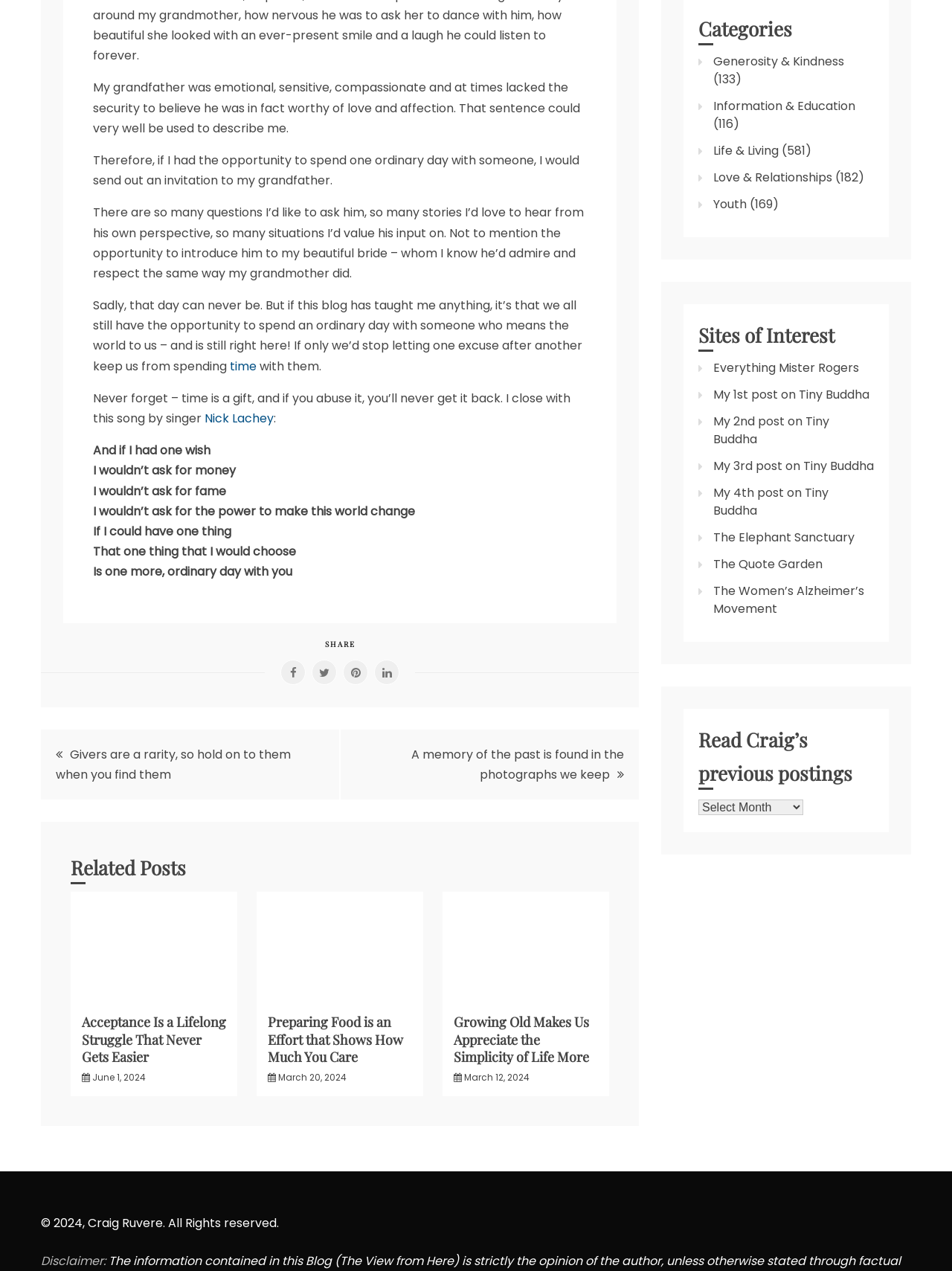Please answer the following query using a single word or phrase: 
What is the author's grandfather's personality like?

emotional, sensitive, compassionate